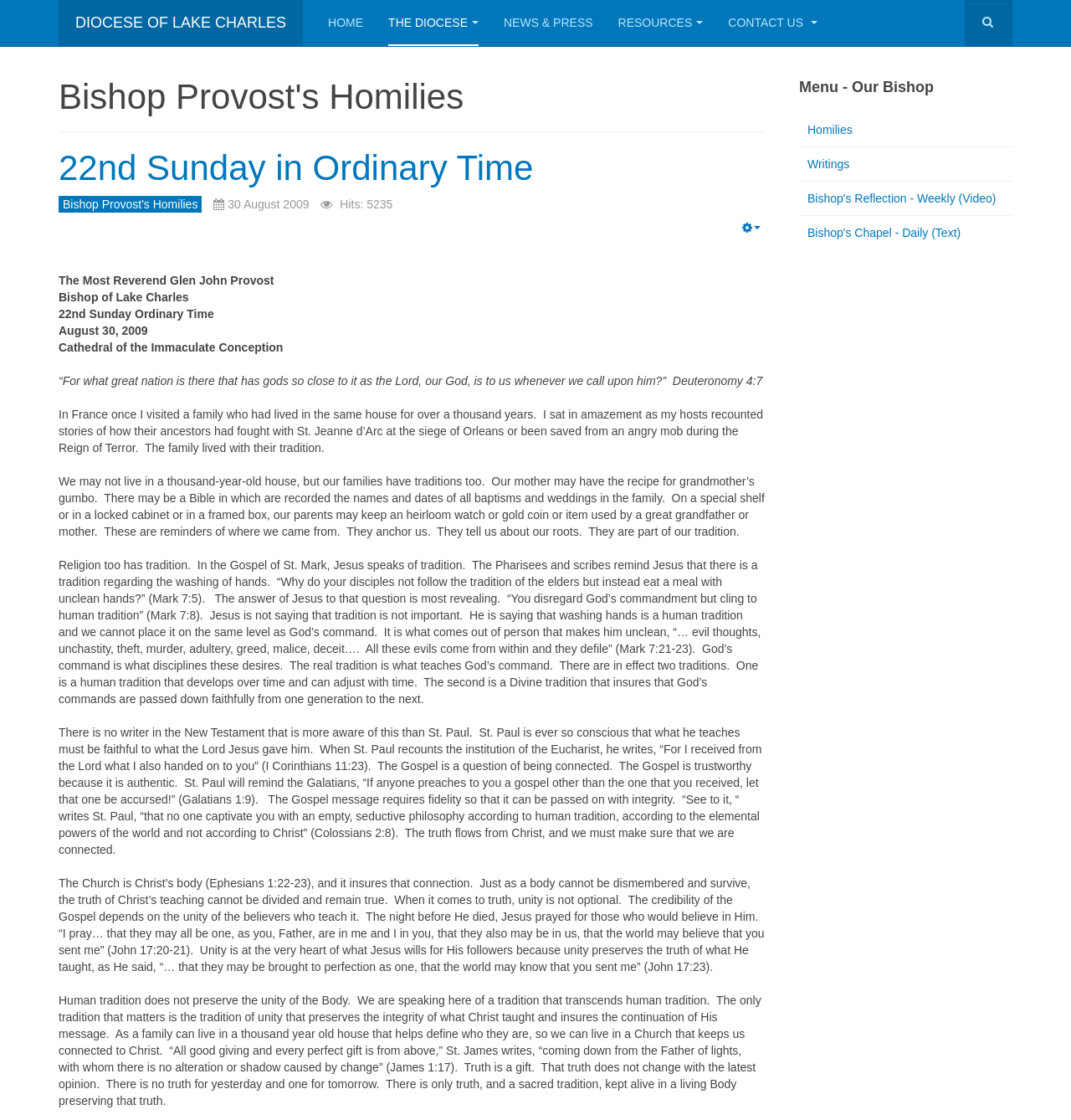Specify the bounding box coordinates of the area that needs to be clicked to achieve the following instruction: "Click the 'CONTACT US' link".

[0.68, 0.0, 0.763, 0.041]